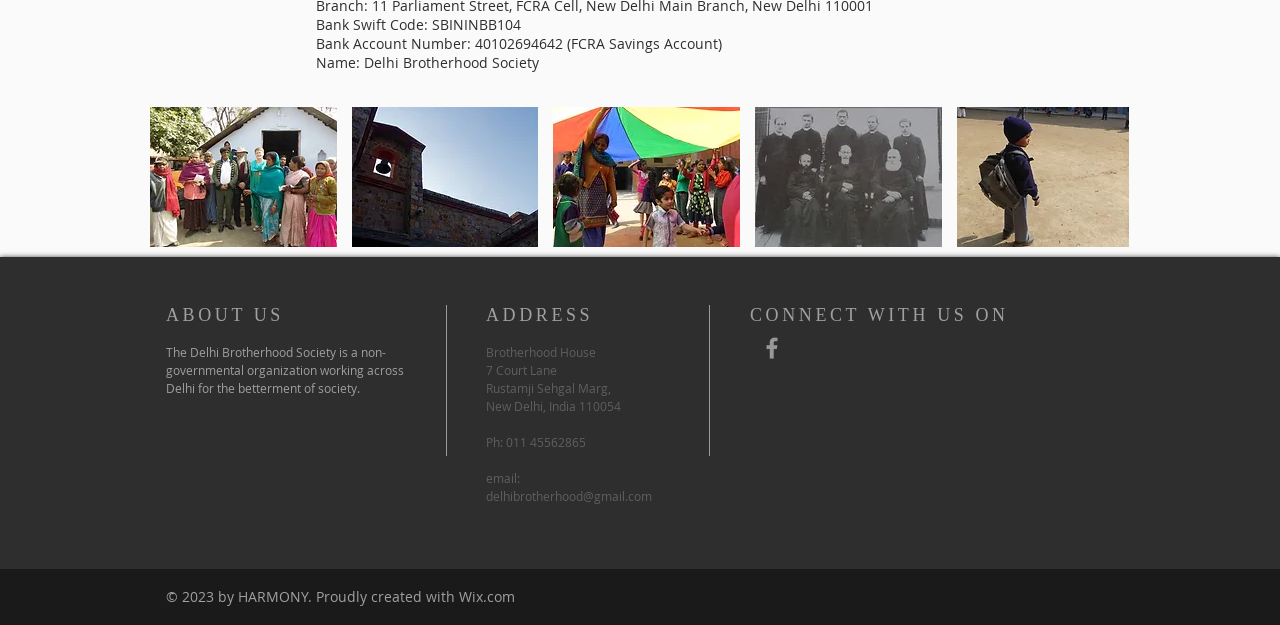Give a one-word or phrase response to the following question: What is the address of the organization?

Brotherhood House, 7 Court Lane, Rustamji Sehgal Marg, New Delhi, India 110054